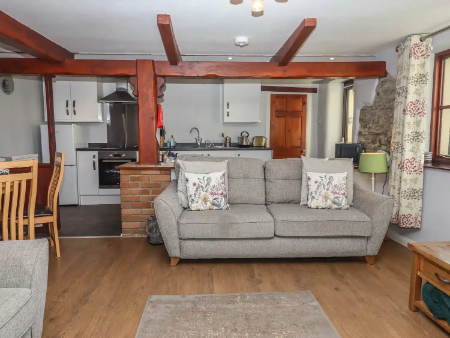What type of space is behind the sofa?
Using the image, provide a detailed and thorough answer to the question.

According to the caption, behind the sofa, a modern kitchen is visible, equipped with a stovetop and various kitchen appliances, reflecting a blend of contemporary functionality and traditional design.